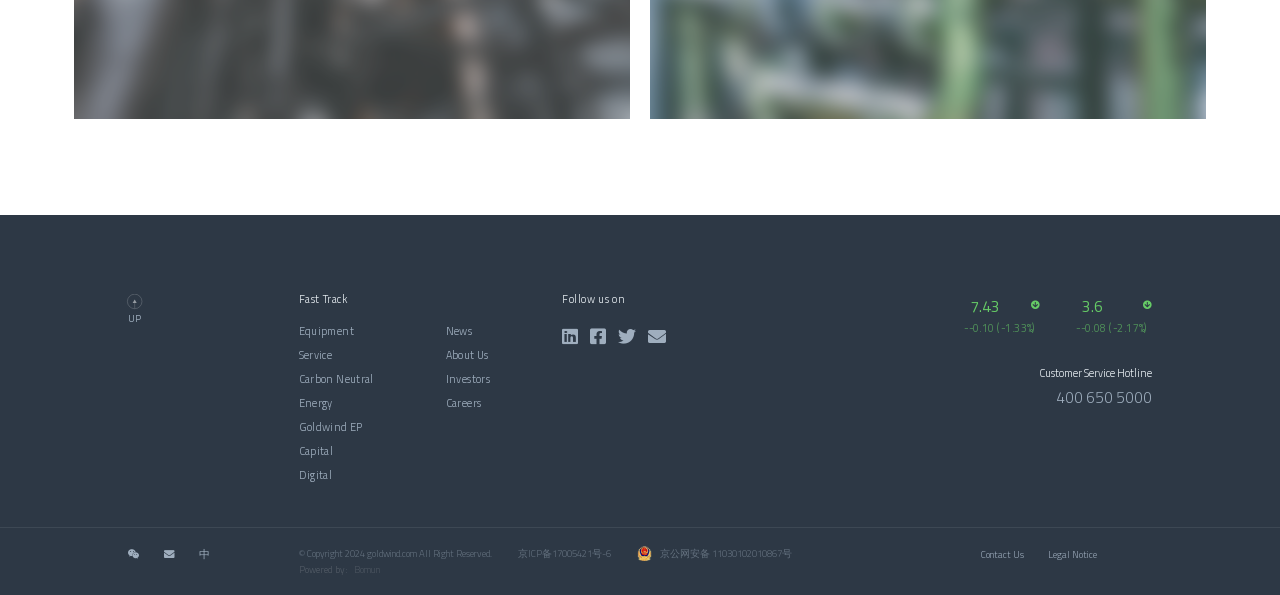Identify the bounding box for the described UI element: "Sample Page".

None